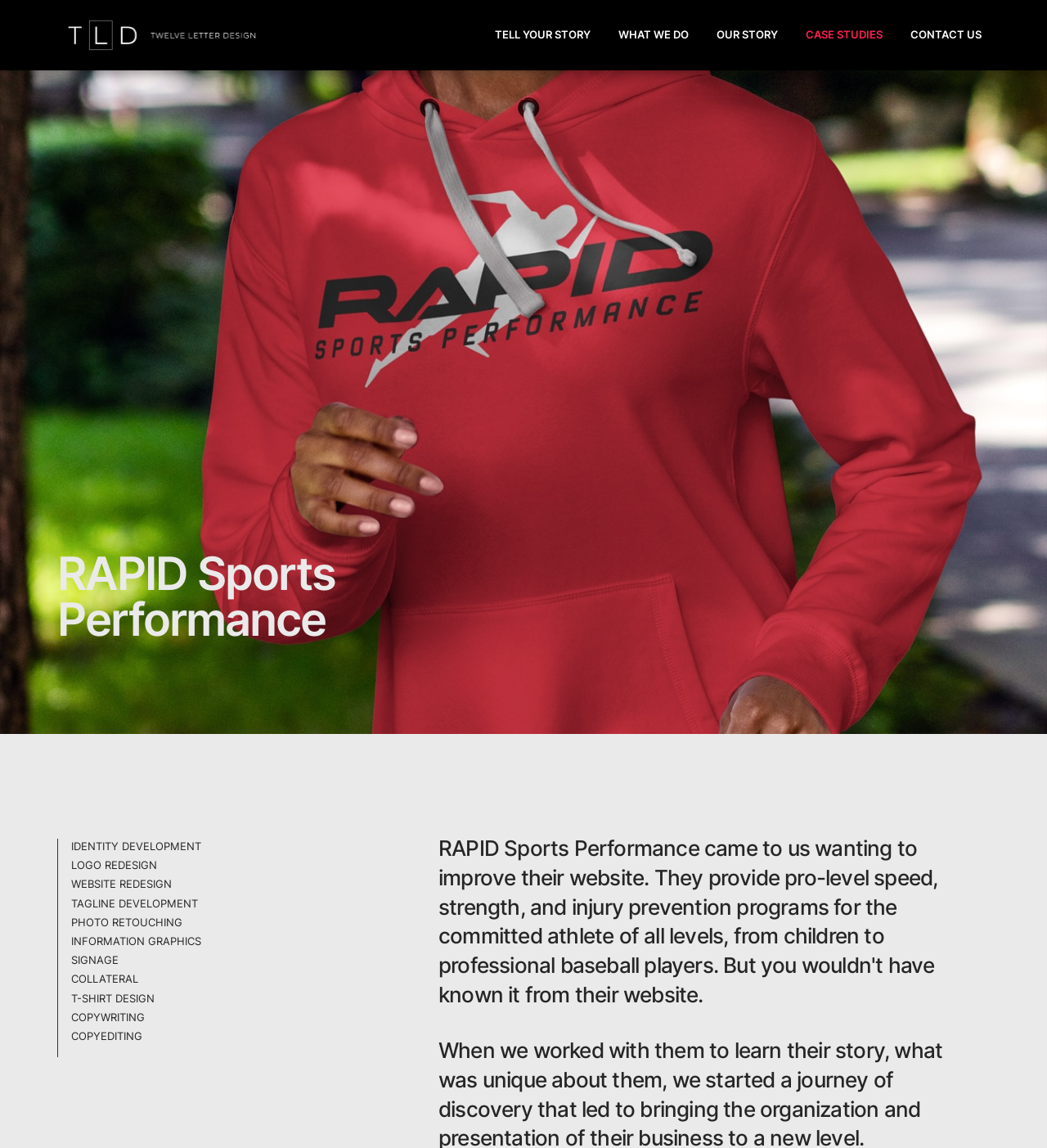What is the name of the company that worked with RAPID Sports Performance?
Please provide an in-depth and detailed response to the question.

The root element of the webpage is 'RAPID Sports Performance | Twelve Letter Design', which suggests that Twelve Letter Design is the company that worked with RAPID Sports Performance.